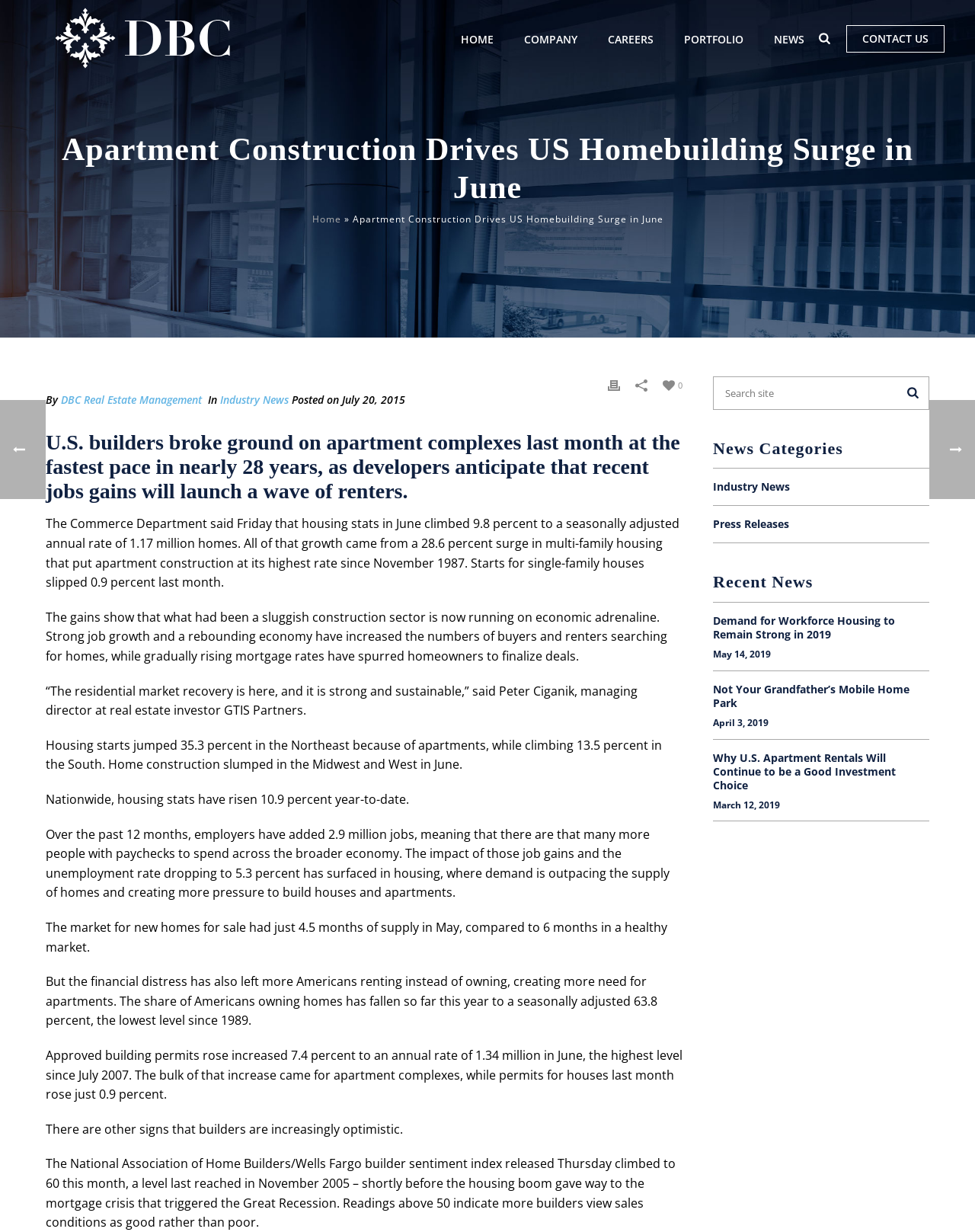What is the seasonally adjusted annual rate of housing starts in June?
Provide a detailed and extensive answer to the question.

The question is asking about the seasonally adjusted annual rate of housing starts in June. After reading the article, I found that the answer is 1.17 million homes, which is mentioned in the sentence 'The Commerce Department said Friday that housing stats in June climbed 9.8 percent to a seasonally adjusted annual rate of 1.17 million homes.'